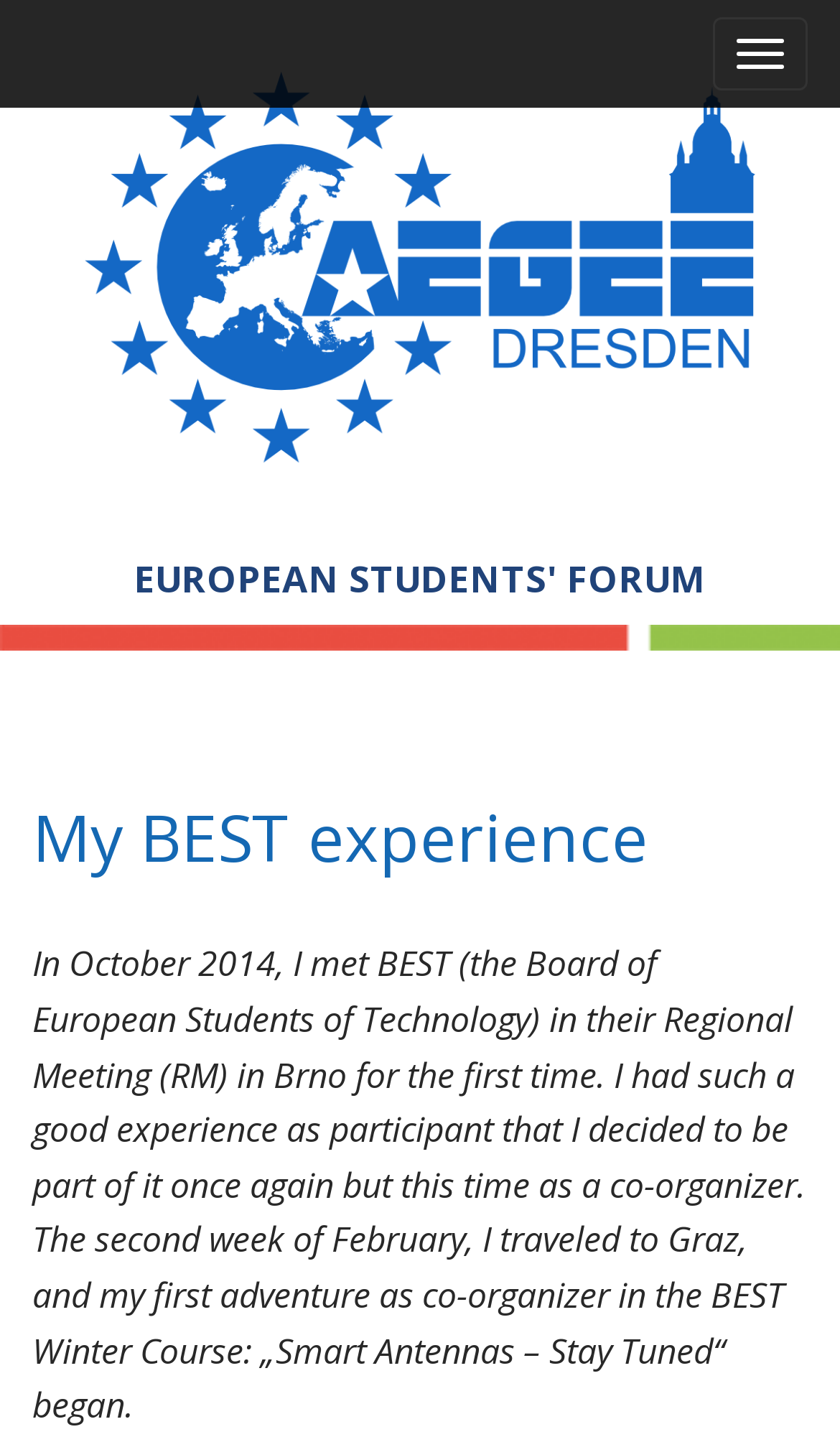In which city did the author meet BEST for the first time?
Provide a comprehensive and detailed answer to the question.

The city where the author met BEST for the first time can be found in the StaticText element which mentions 'I met BEST (the Board of European Students of Technology) in their Regional Meeting (RM) in Brno for the first time'.